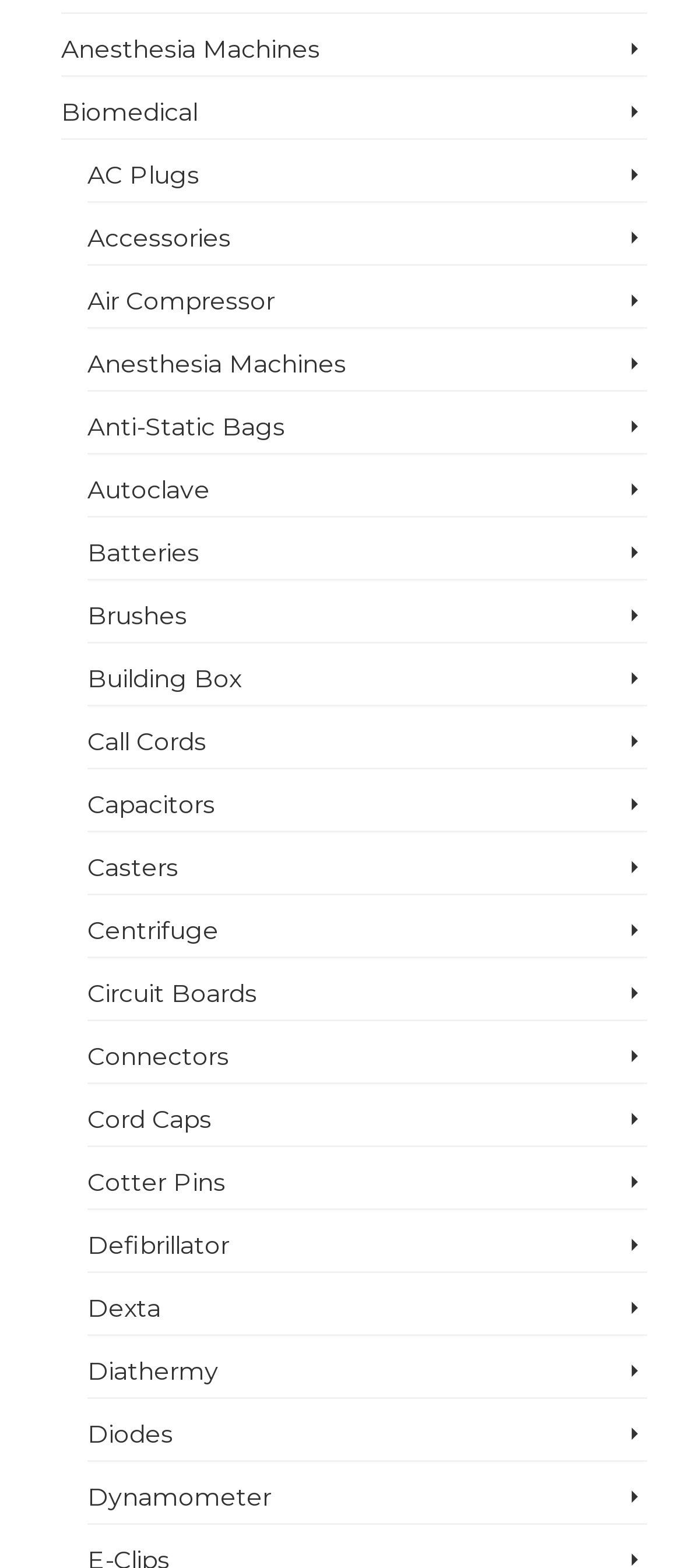Please find the bounding box coordinates of the element that you should click to achieve the following instruction: "Click on Anesthesia Machines". The coordinates should be presented as four float numbers between 0 and 1: [left, top, right, bottom].

[0.09, 0.014, 0.949, 0.049]